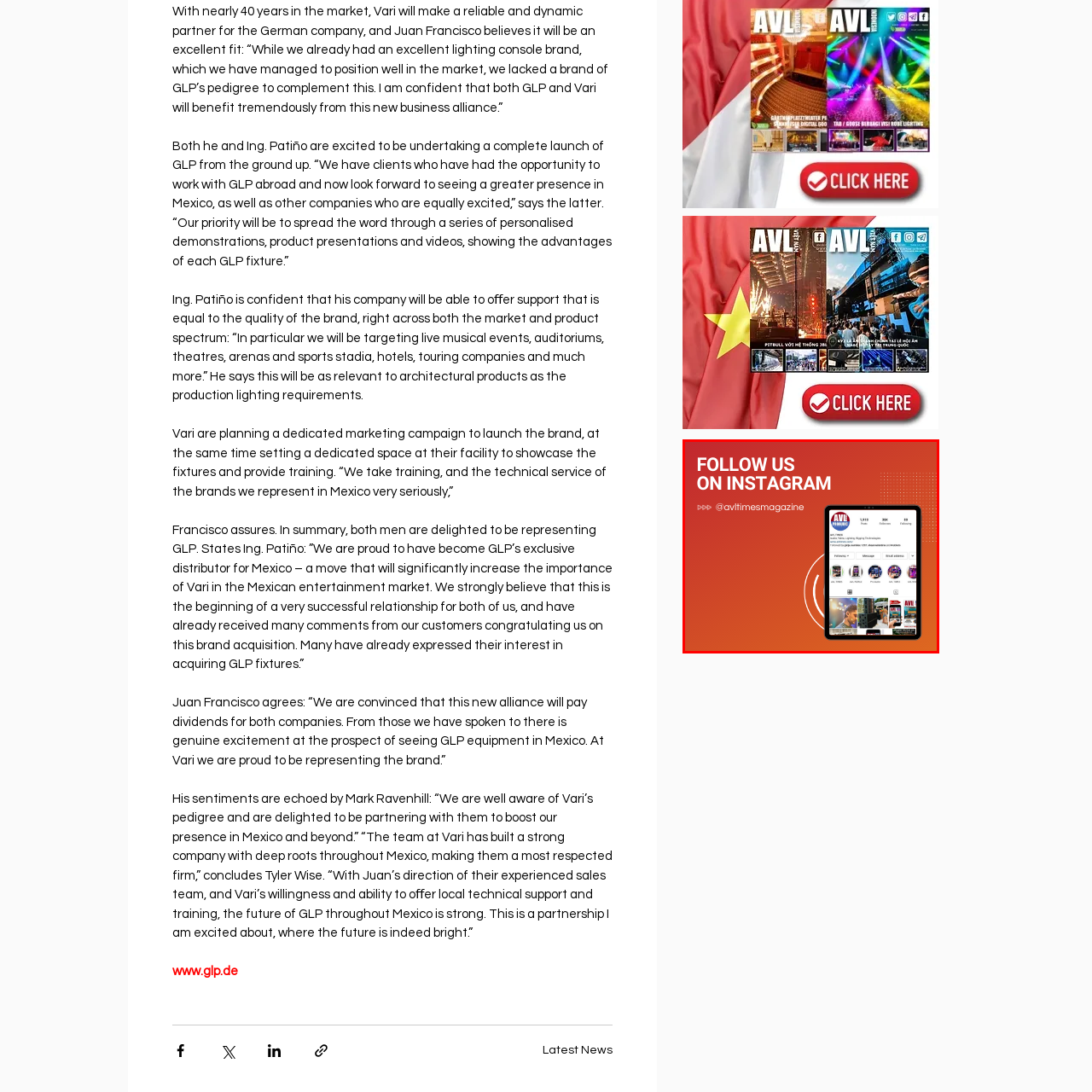Inspect the image surrounded by the red boundary and answer the following question in detail, basing your response on the visual elements of the image: 
How many followers does AVL Times Magazine have on Instagram?

The number of followers is displayed on the Instagram profile page, which is shown on the tablet screen, and it is indicated as 9,009 followers.